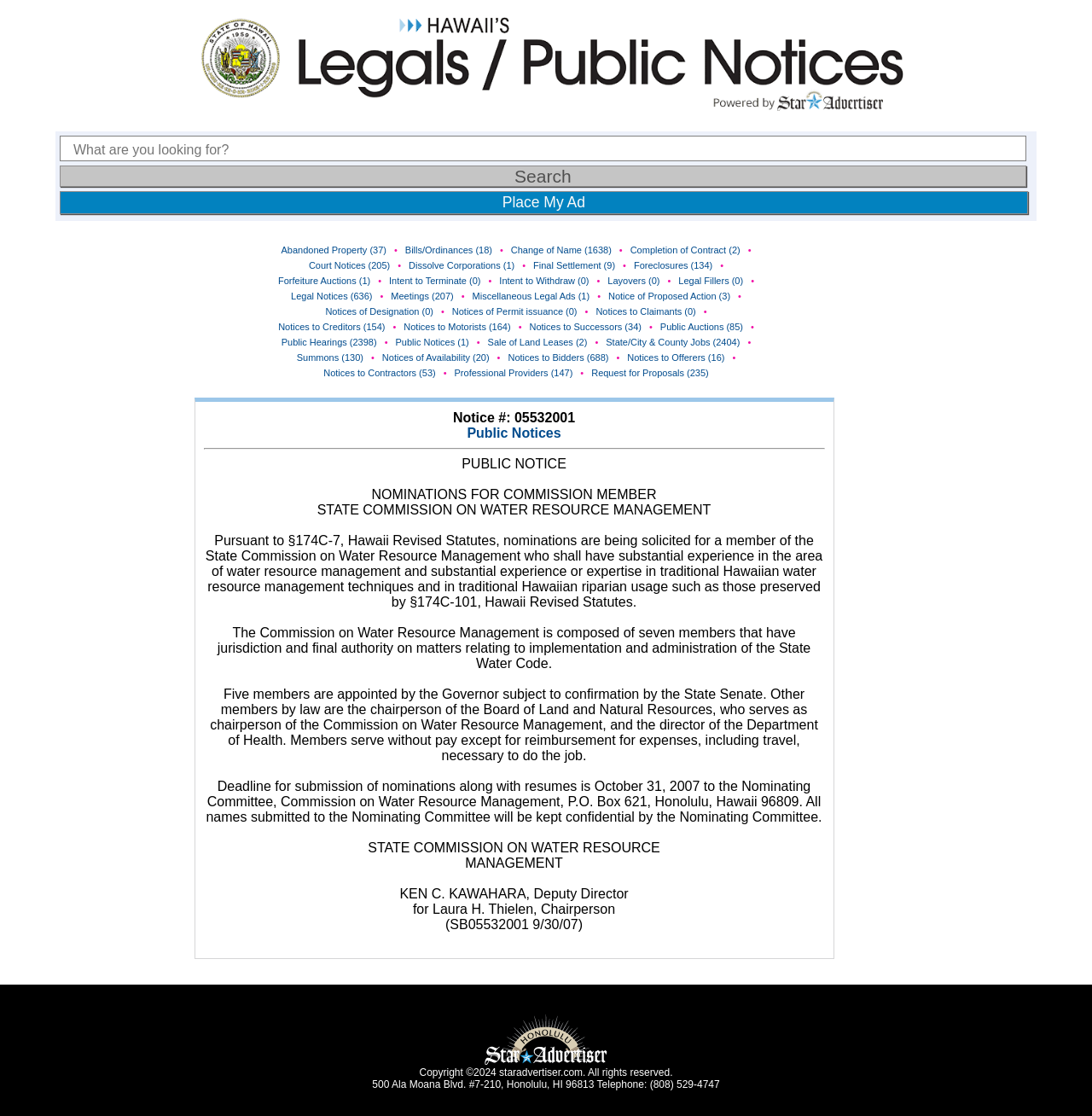What is the title of the public notice?
Please provide a single word or phrase in response based on the screenshot.

NOMINATIONS FOR COMMISSION MEMBER